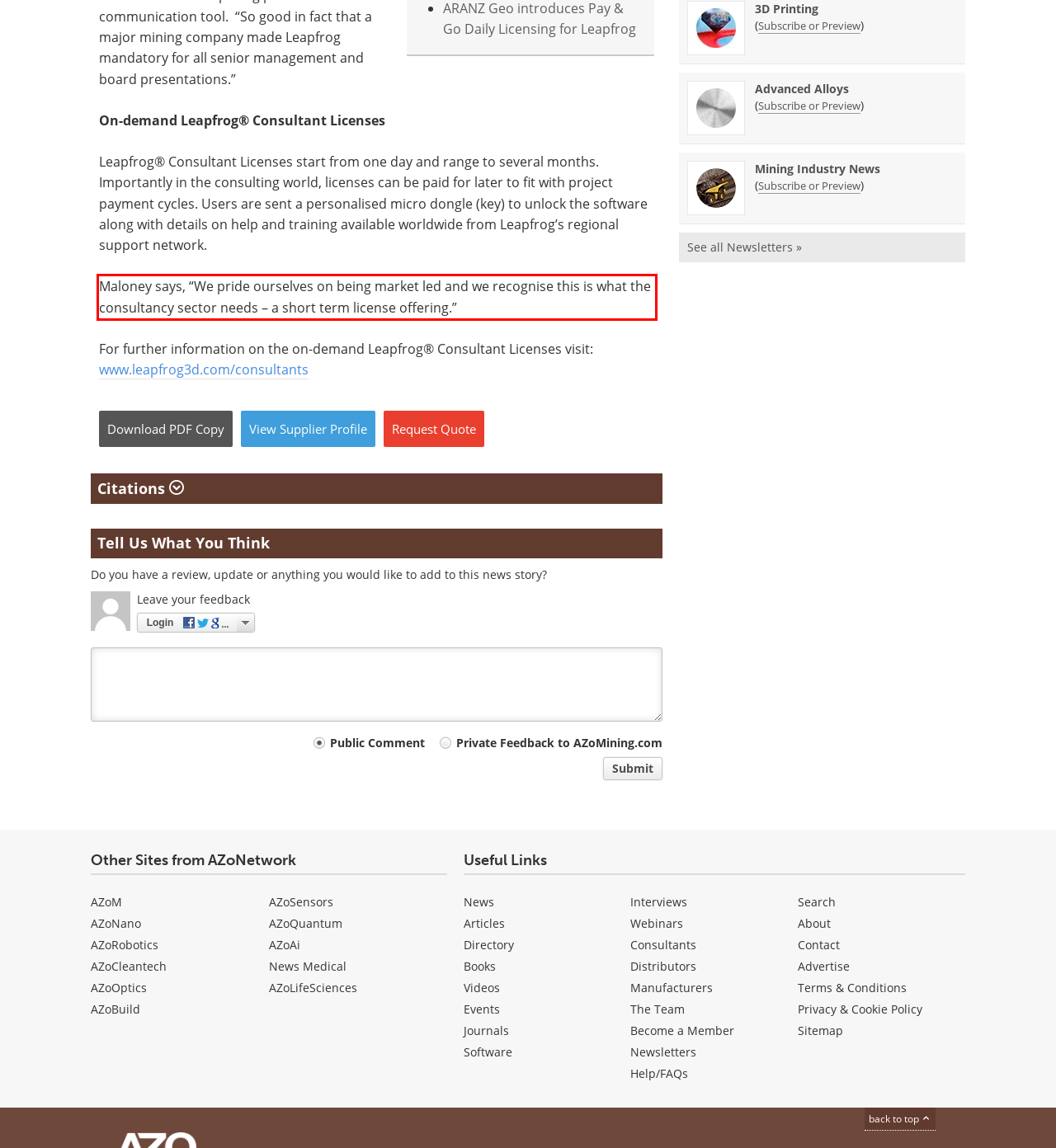From the screenshot of the webpage, locate the red bounding box and extract the text contained within that area.

Maloney says, “We pride ourselves on being market led and we recognise this is what the consultancy sector needs – a short term license offering.”